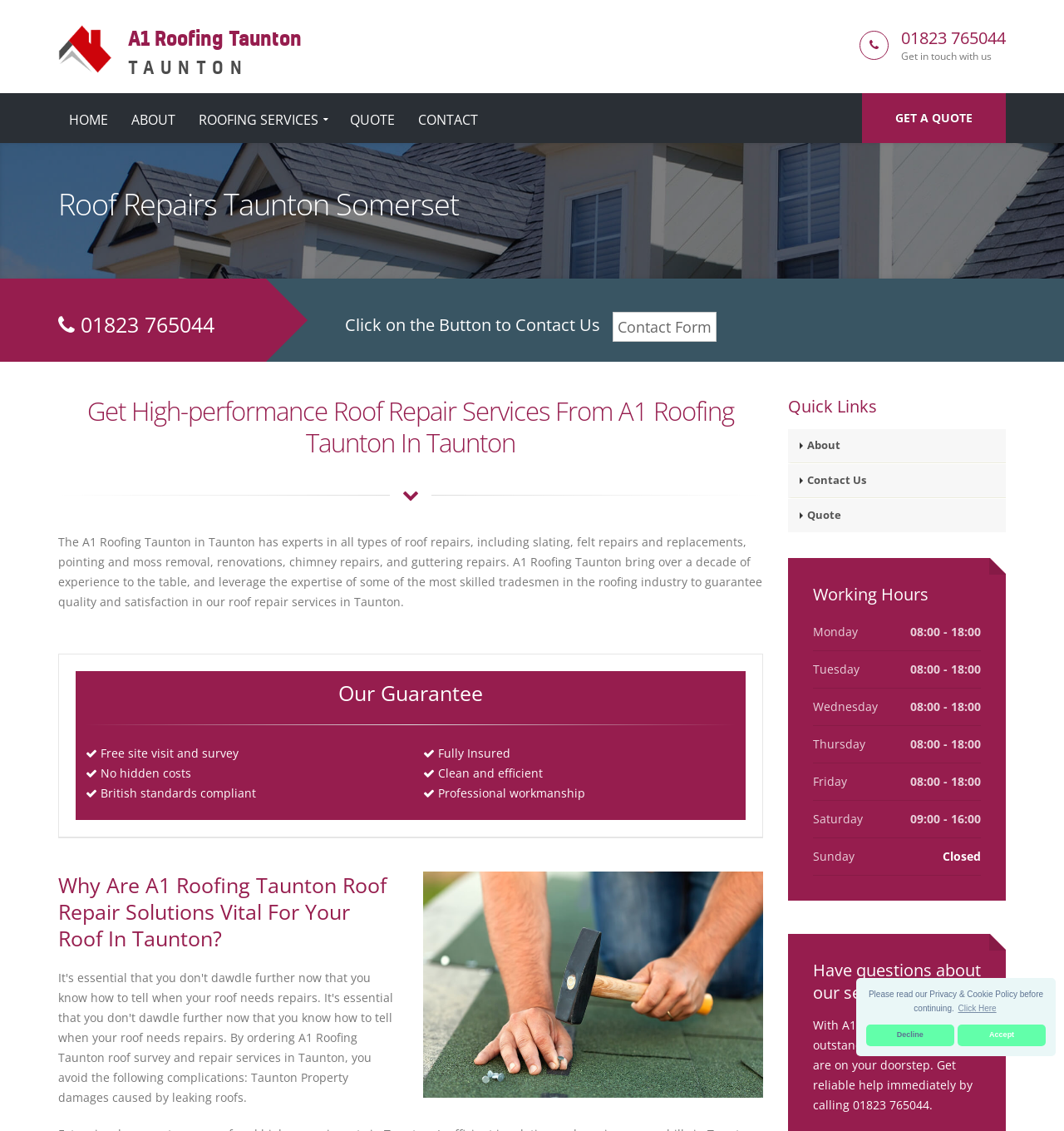What services do A1 Roofing Taunton provide?
Look at the image and respond with a single word or a short phrase.

Roof repairs, slating, felt repairs, etc.